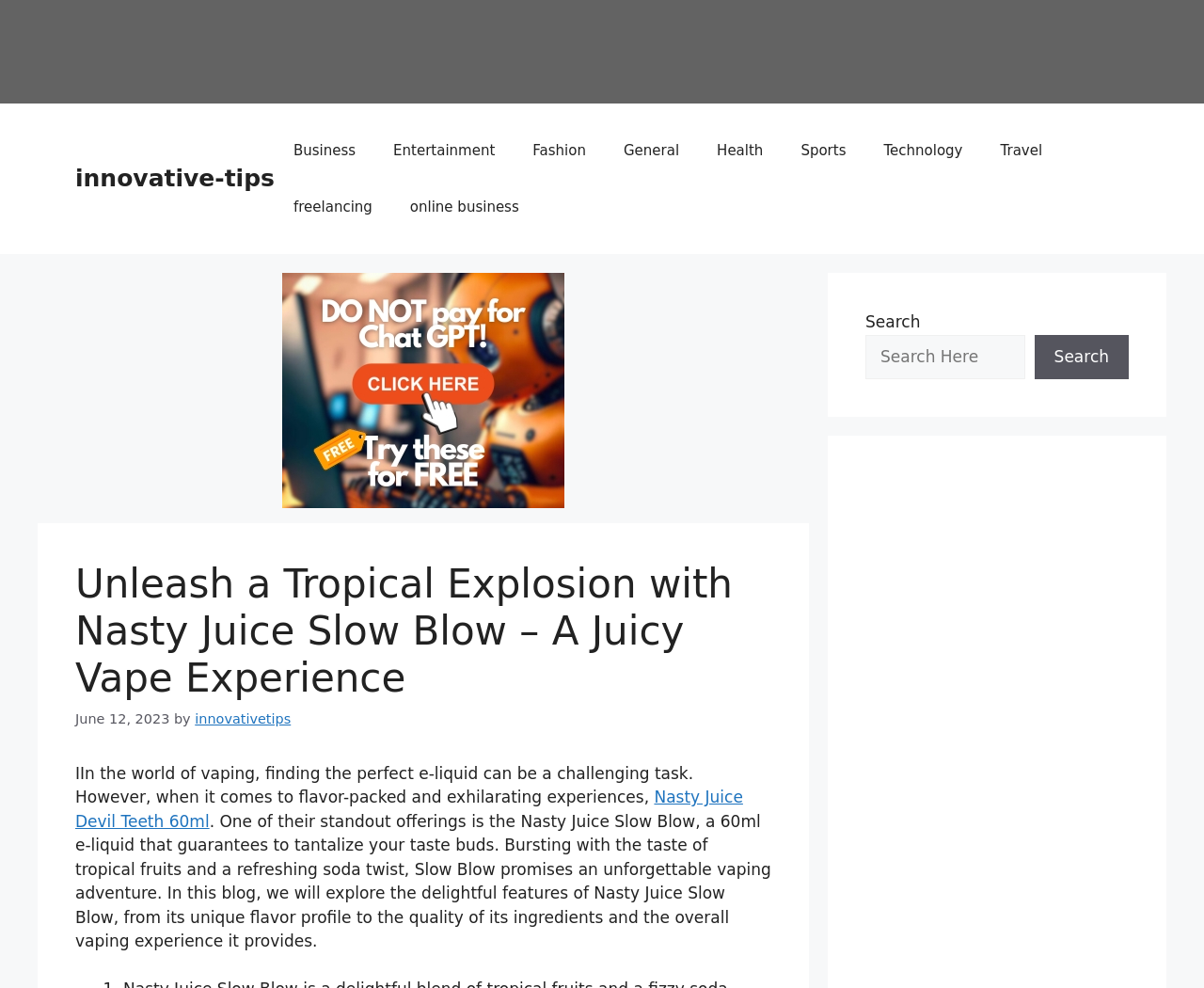Find the bounding box coordinates of the UI element according to this description: "online business".

[0.325, 0.181, 0.447, 0.238]